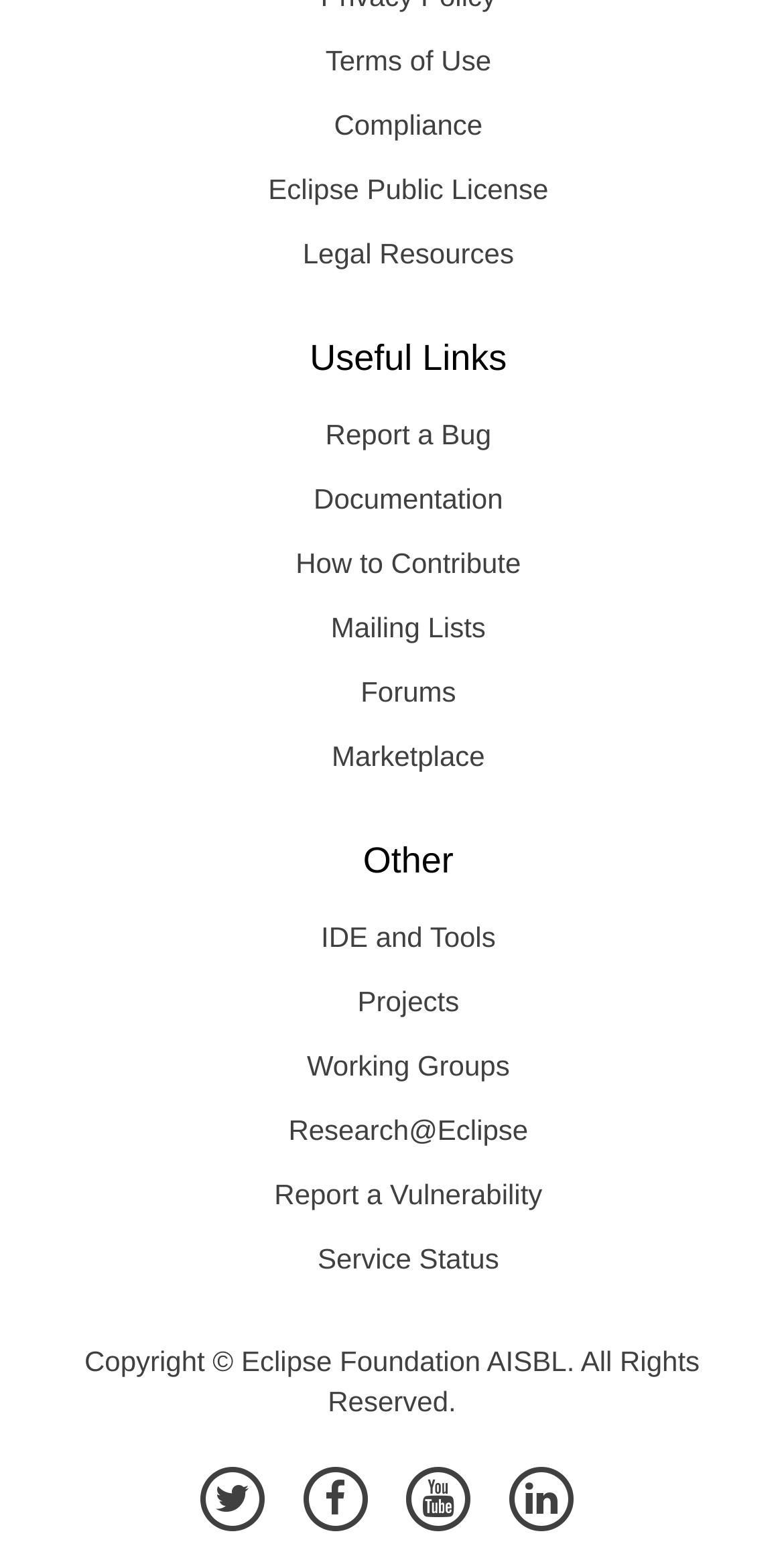Specify the bounding box coordinates of the region I need to click to perform the following instruction: "Explore 3D Printers Calgary". The coordinates must be four float numbers in the range of 0 to 1, i.e., [left, top, right, bottom].

None